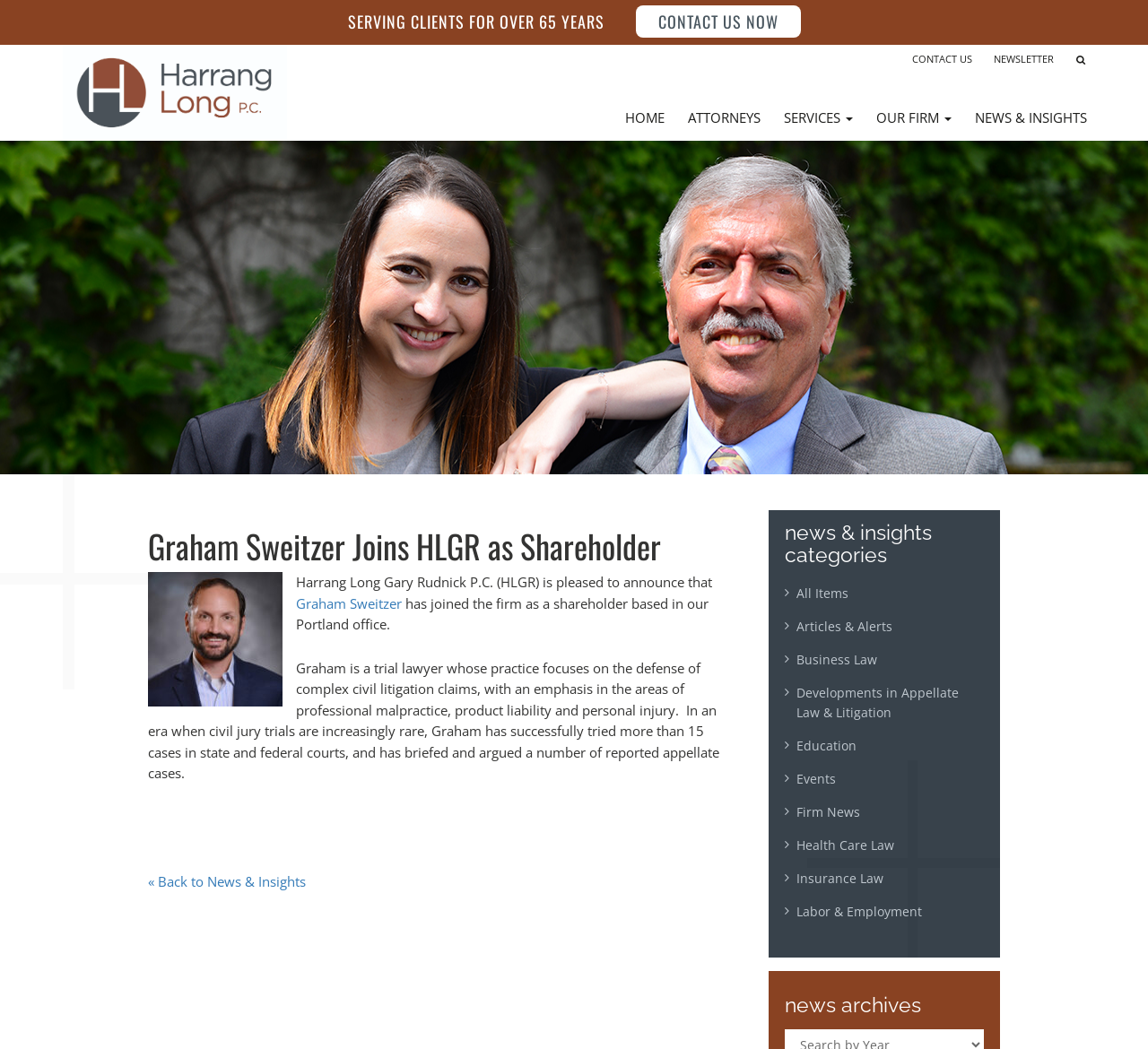Pinpoint the bounding box coordinates of the element to be clicked to execute the instruction: "Go to 'ATTORNEYS' page".

[0.589, 0.09, 0.673, 0.133]